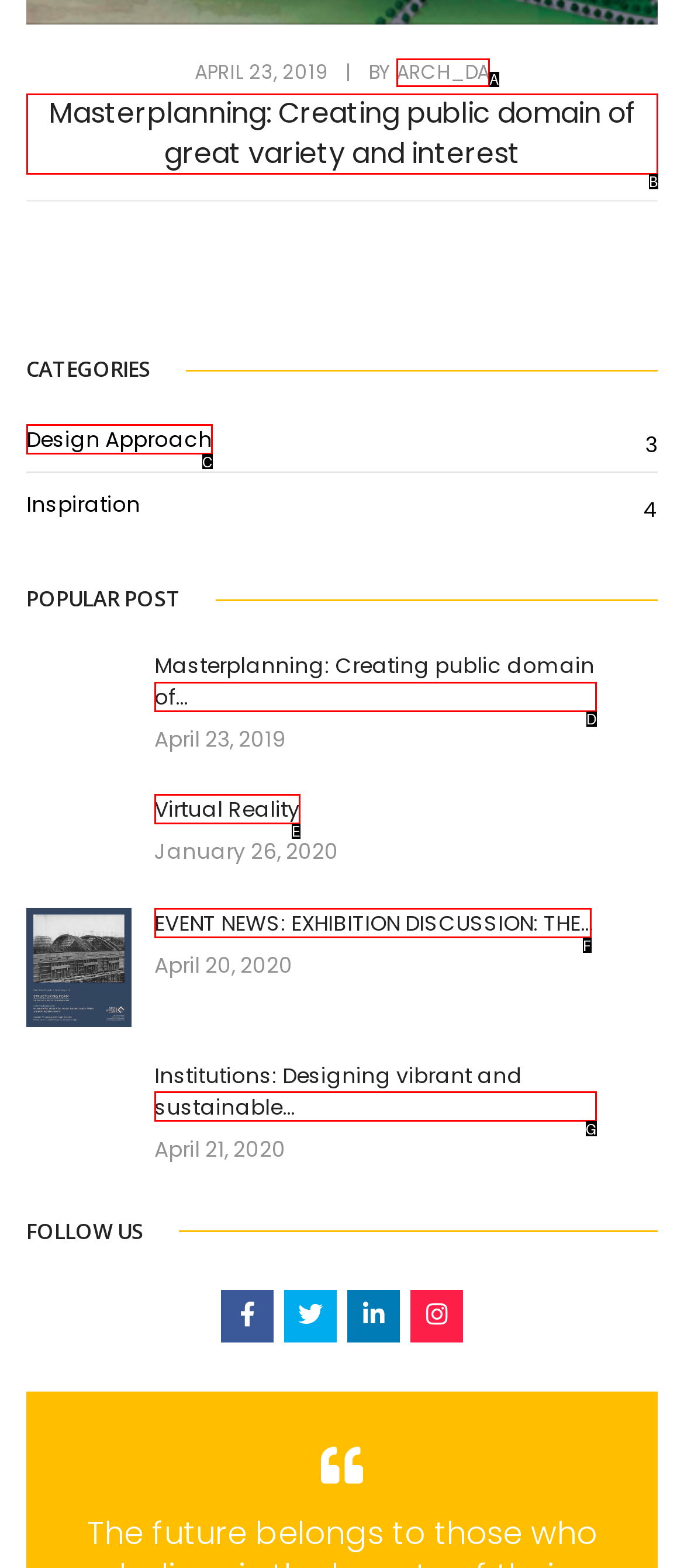Tell me the letter of the option that corresponds to the description: Design Approach
Answer using the letter from the given choices directly.

C